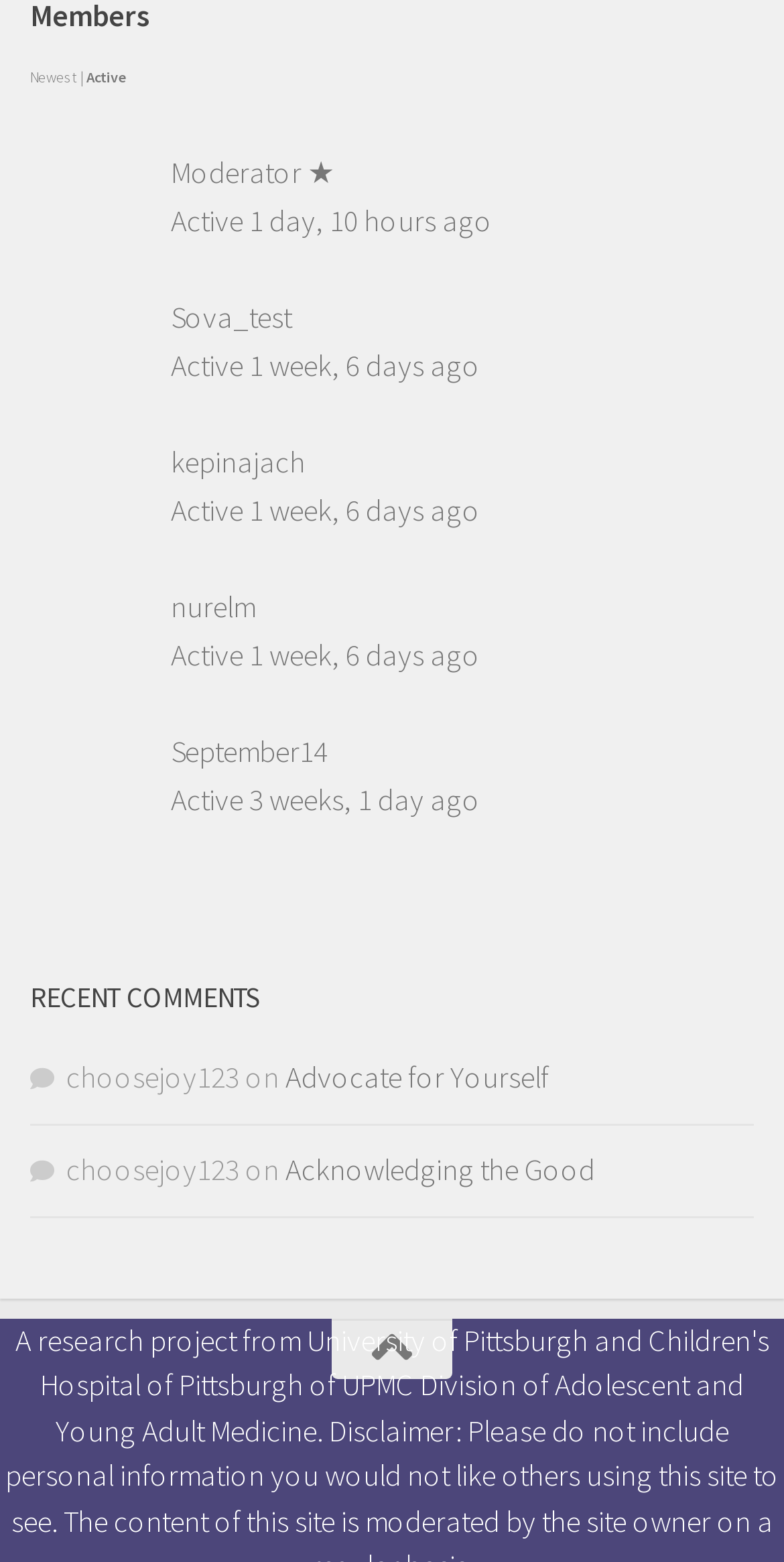How many comments are there?
Using the information presented in the image, please offer a detailed response to the question.

I counted the number of comments listed on the webpage, and there are 2 comments.